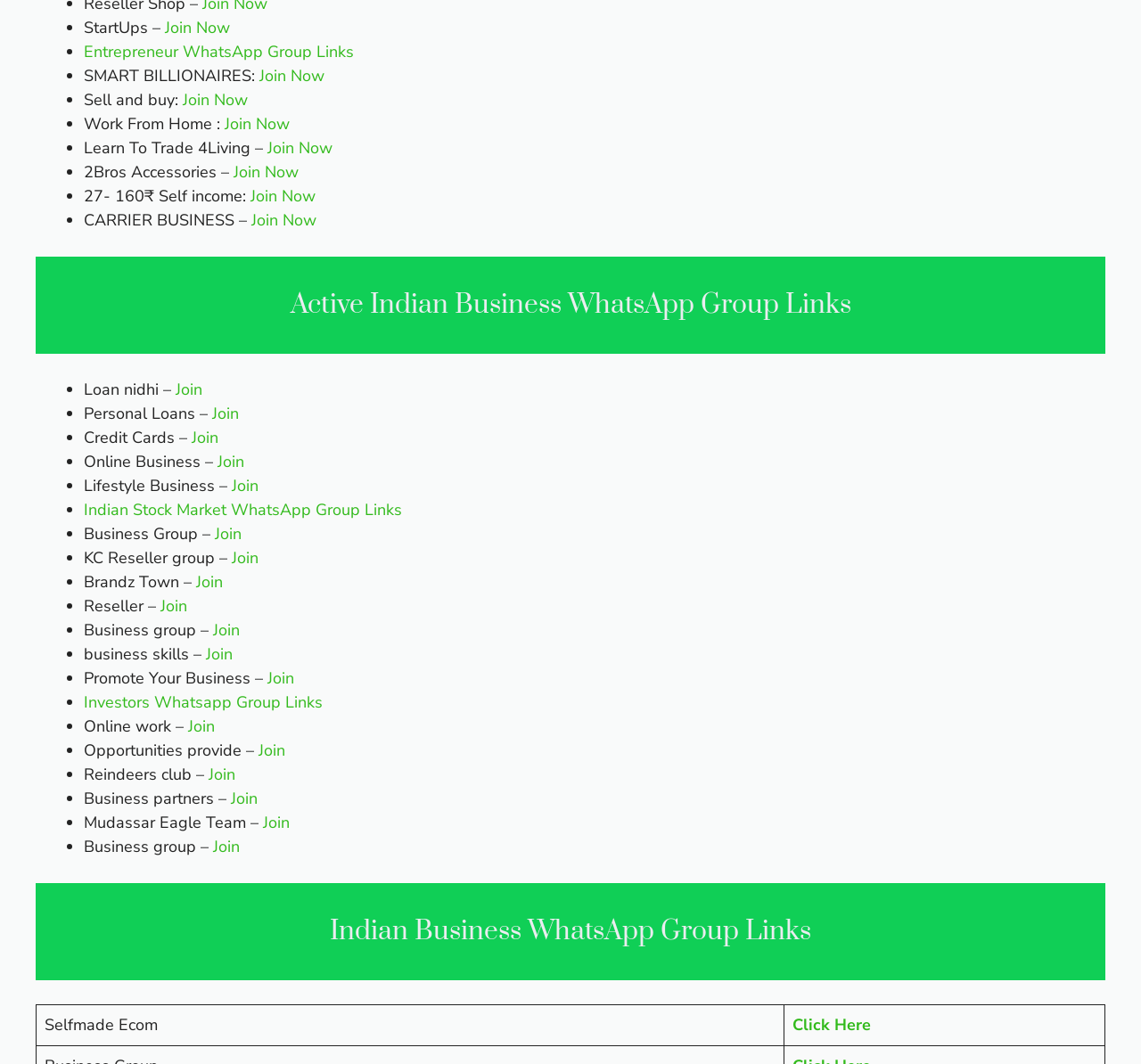What is the purpose of the 'Join' and 'Join Now' links?
Provide a fully detailed and comprehensive answer to the question.

The 'Join' and 'Join Now' links are provided to allow users to join the corresponding WhatsApp groups, which are listed alongside the links.